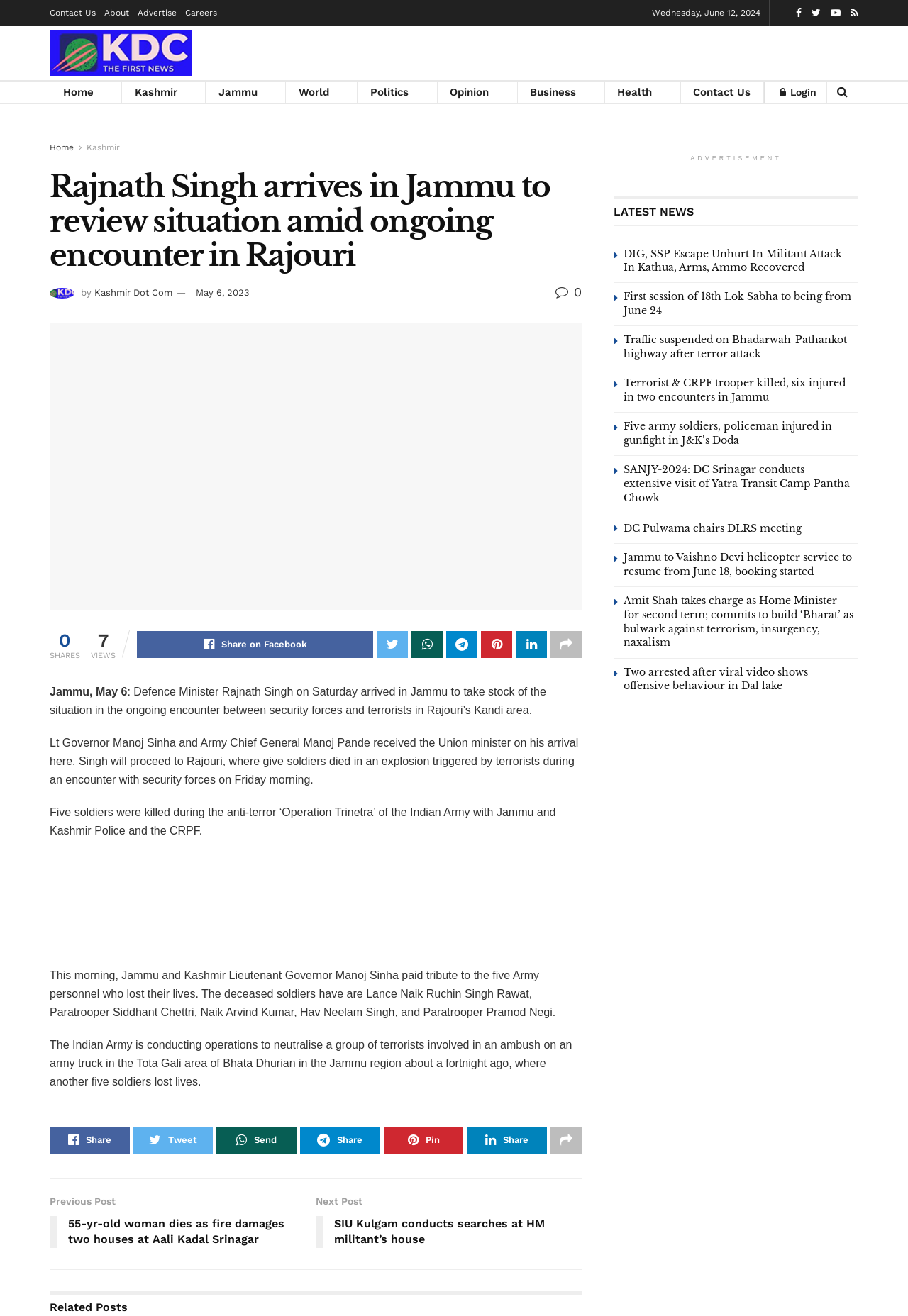How many Army personnel lost their lives in the 'Operation Trinetra'?
Based on the image, respond with a single word or phrase.

Five